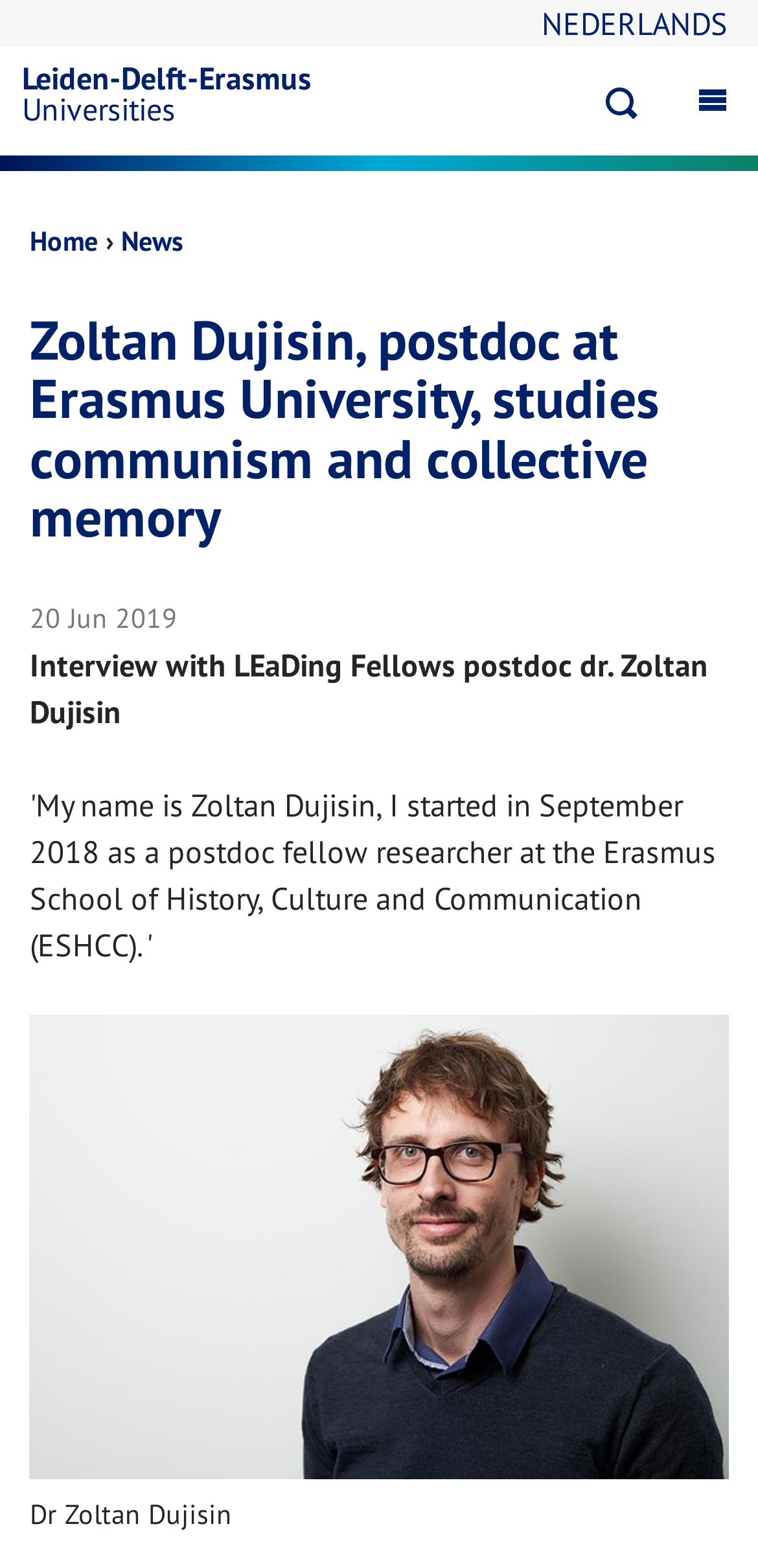Highlight the bounding box of the UI element that corresponds to this description: "Spring Gardens Care Home".

None